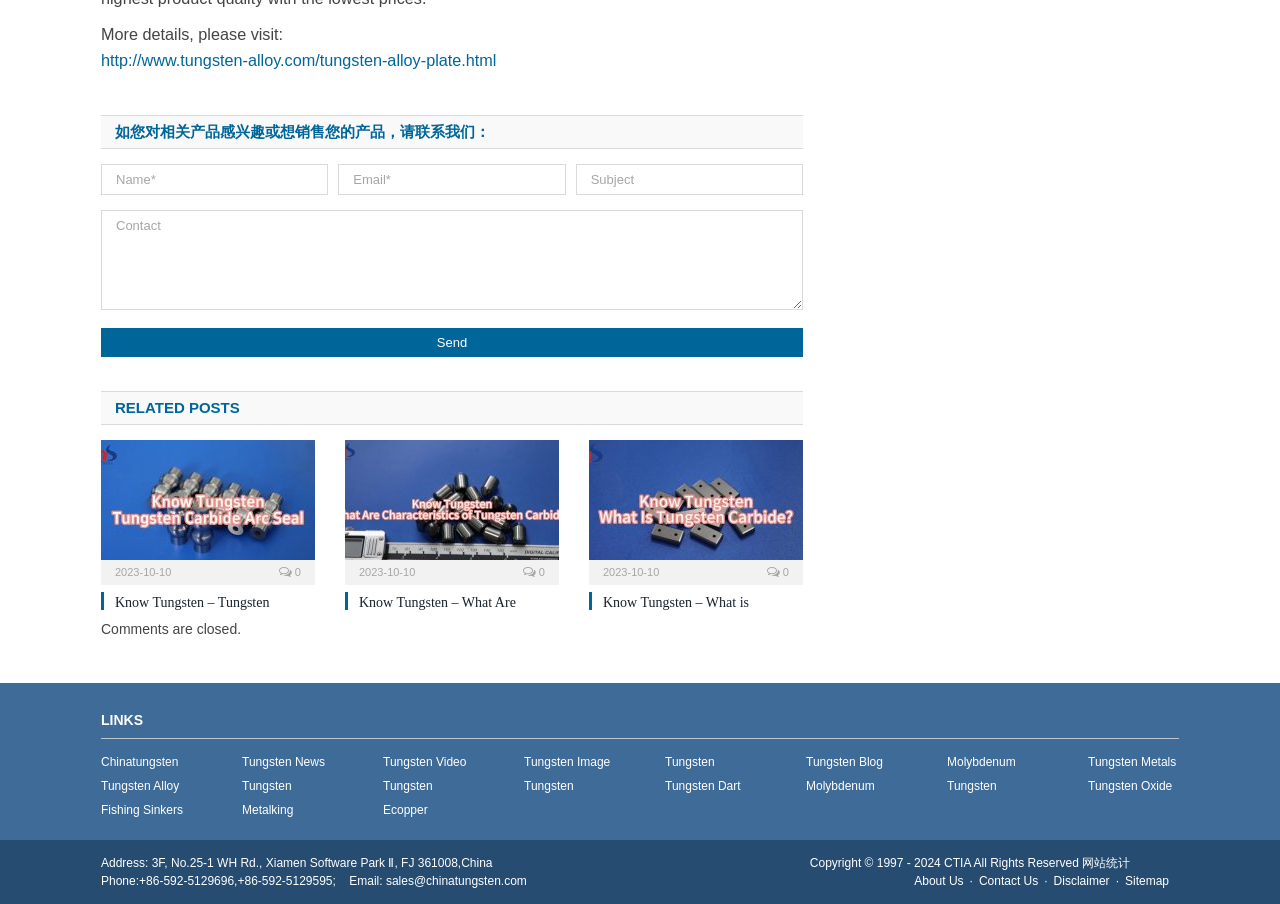Please provide a brief answer to the question using only one word or phrase: 
What is the purpose of the form at the top of the webpage?

Contact the company